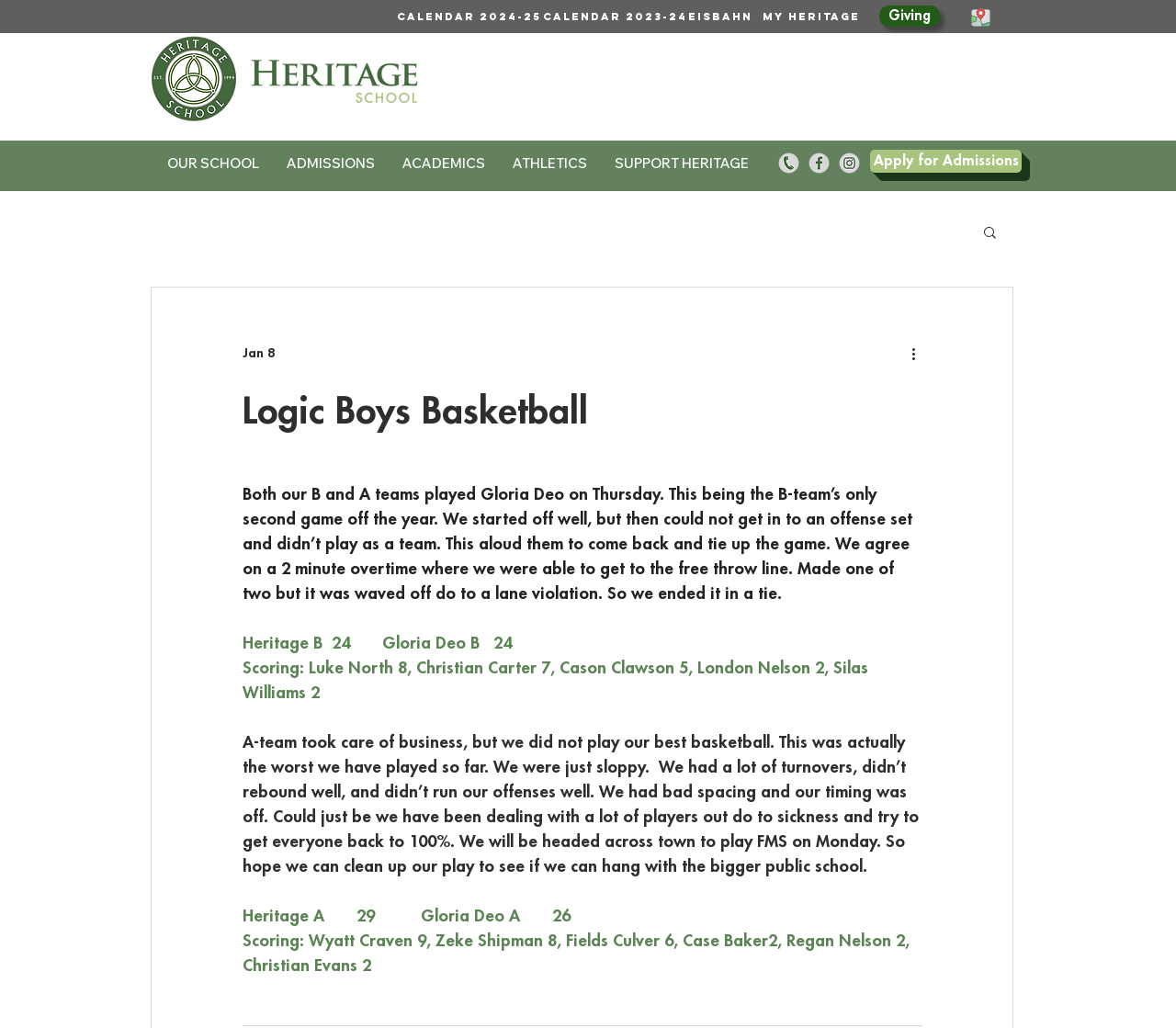Please determine and provide the text content of the webpage's heading.

Logic Boys Basketball